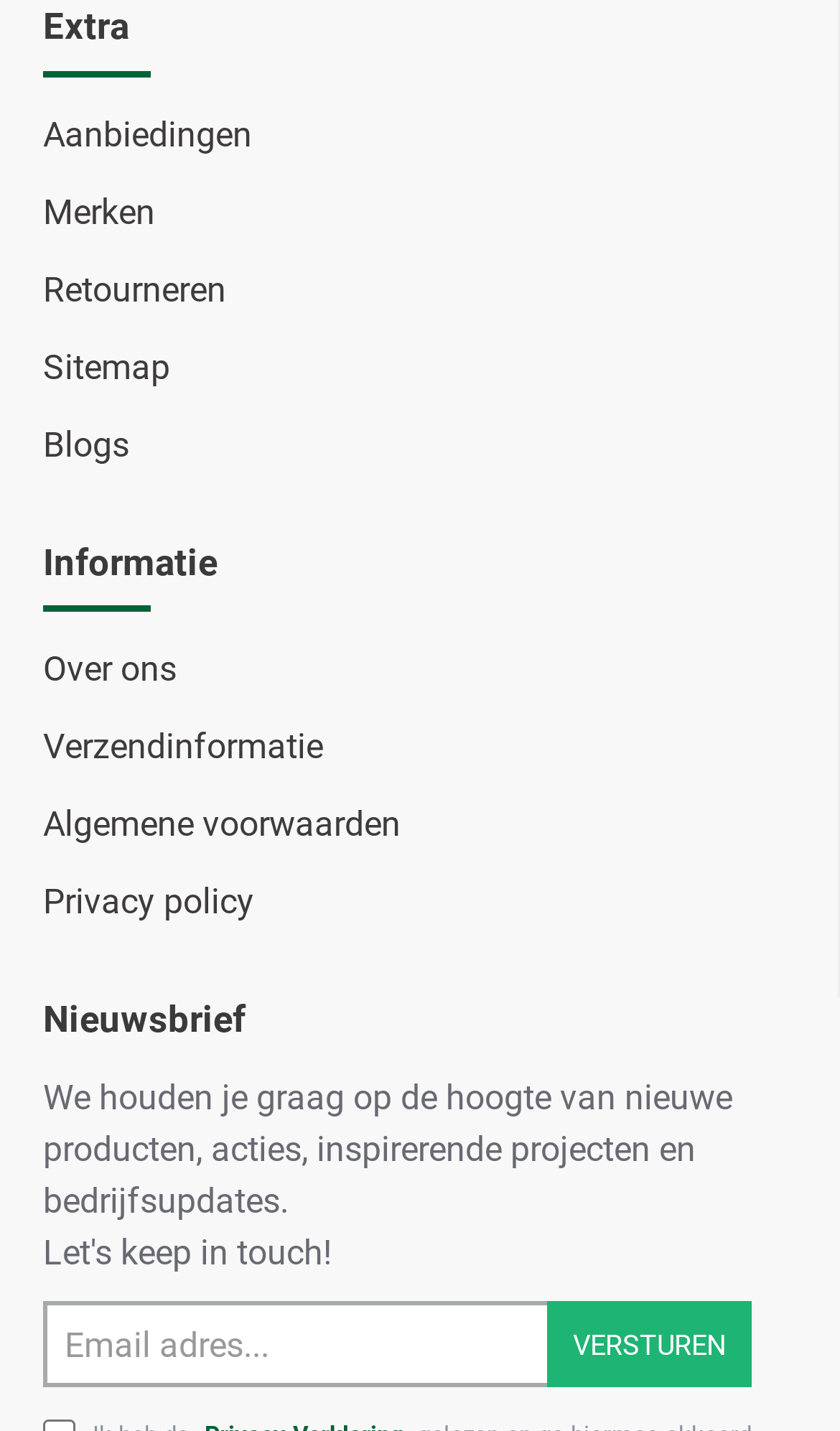Please identify the bounding box coordinates for the region that you need to click to follow this instruction: "Go to Over ons".

[0.051, 0.45, 0.21, 0.504]